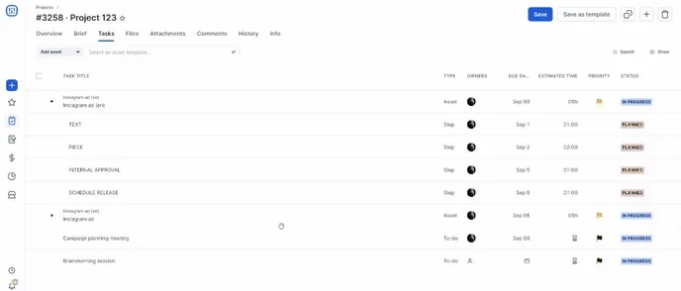What is the purpose of this project management tool?
Based on the screenshot, answer the question with a single word or phrase.

Facilitate project oversight